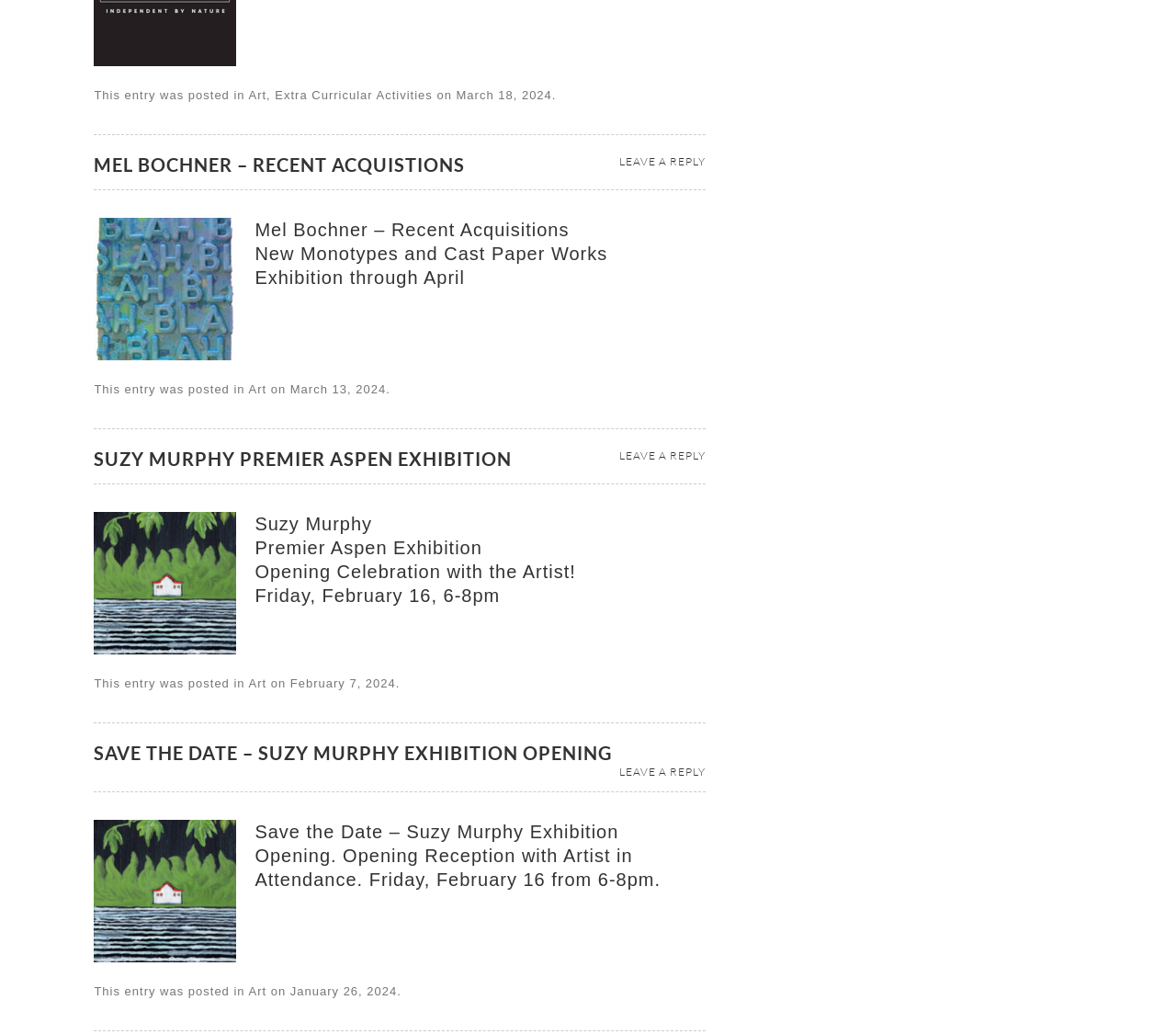Identify the bounding box coordinates for the UI element described as: "Leave a reply". The coordinates should be provided as four floats between 0 and 1: [left, top, right, bottom].

[0.527, 0.433, 0.6, 0.446]